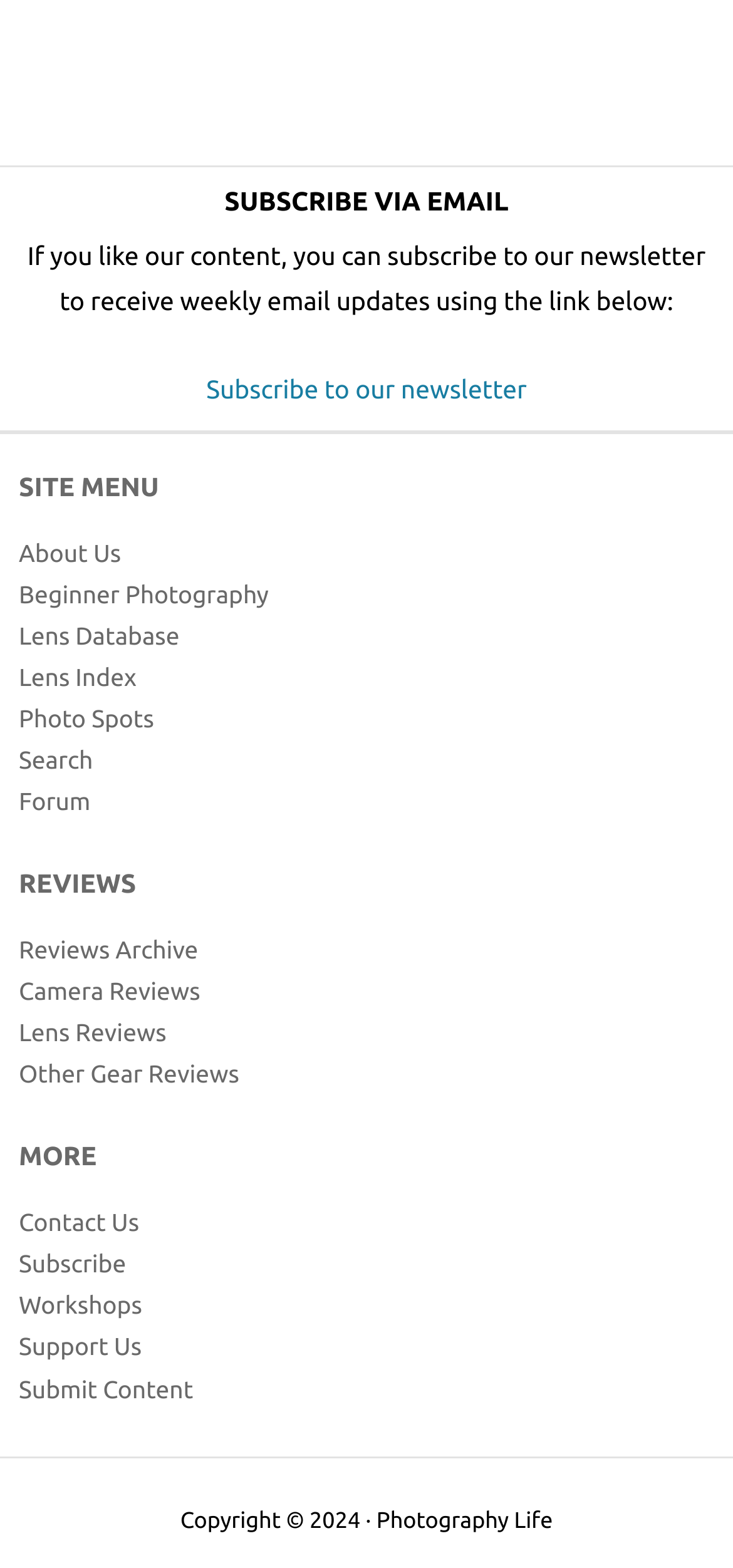Answer the following inquiry with a single word or phrase:
What is the topic of the webpage based on the links provided?

Photography